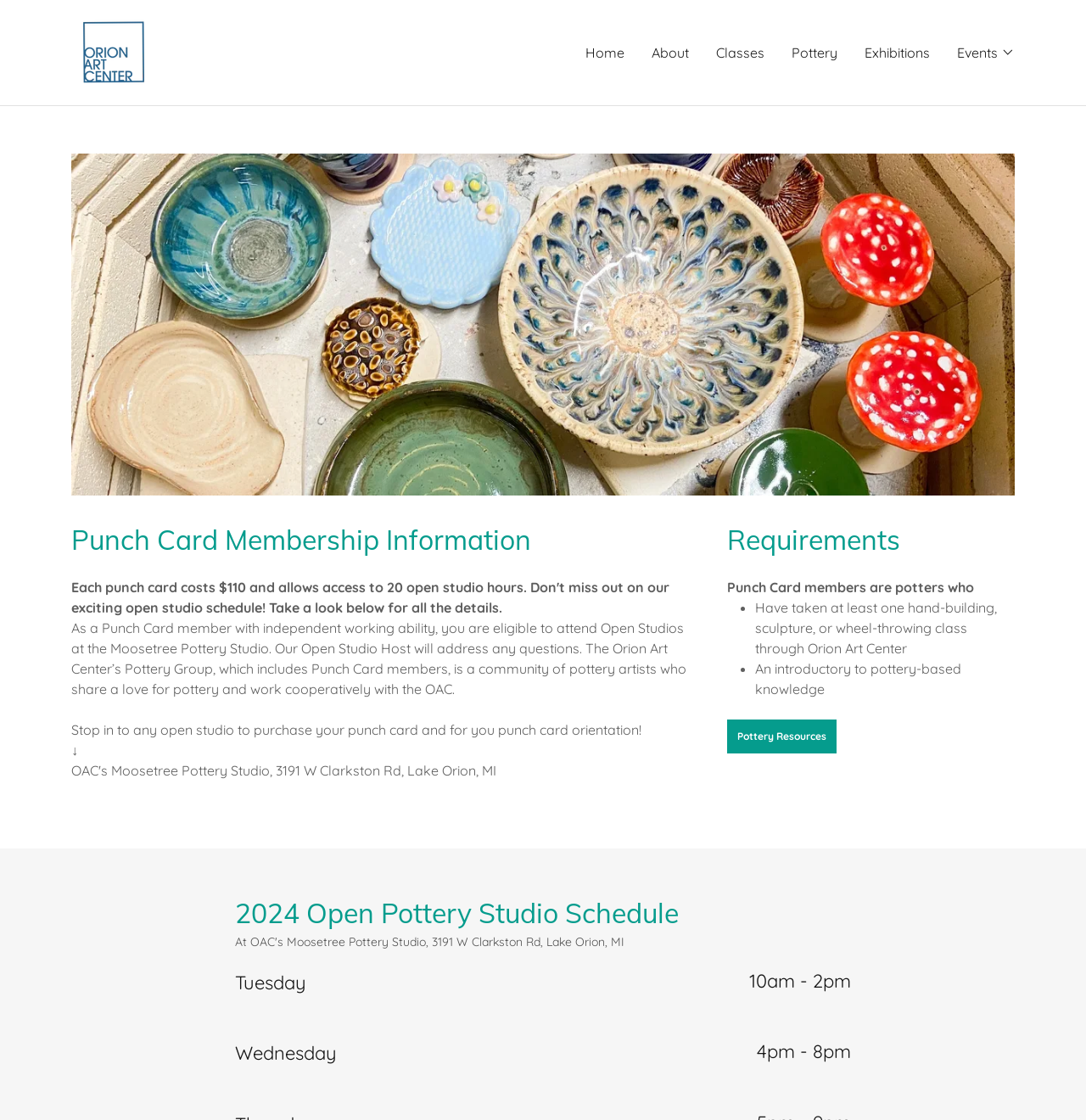What is the purpose of the Punch Card membership?
Look at the image and respond with a single word or a short phrase.

Attend Open Studios